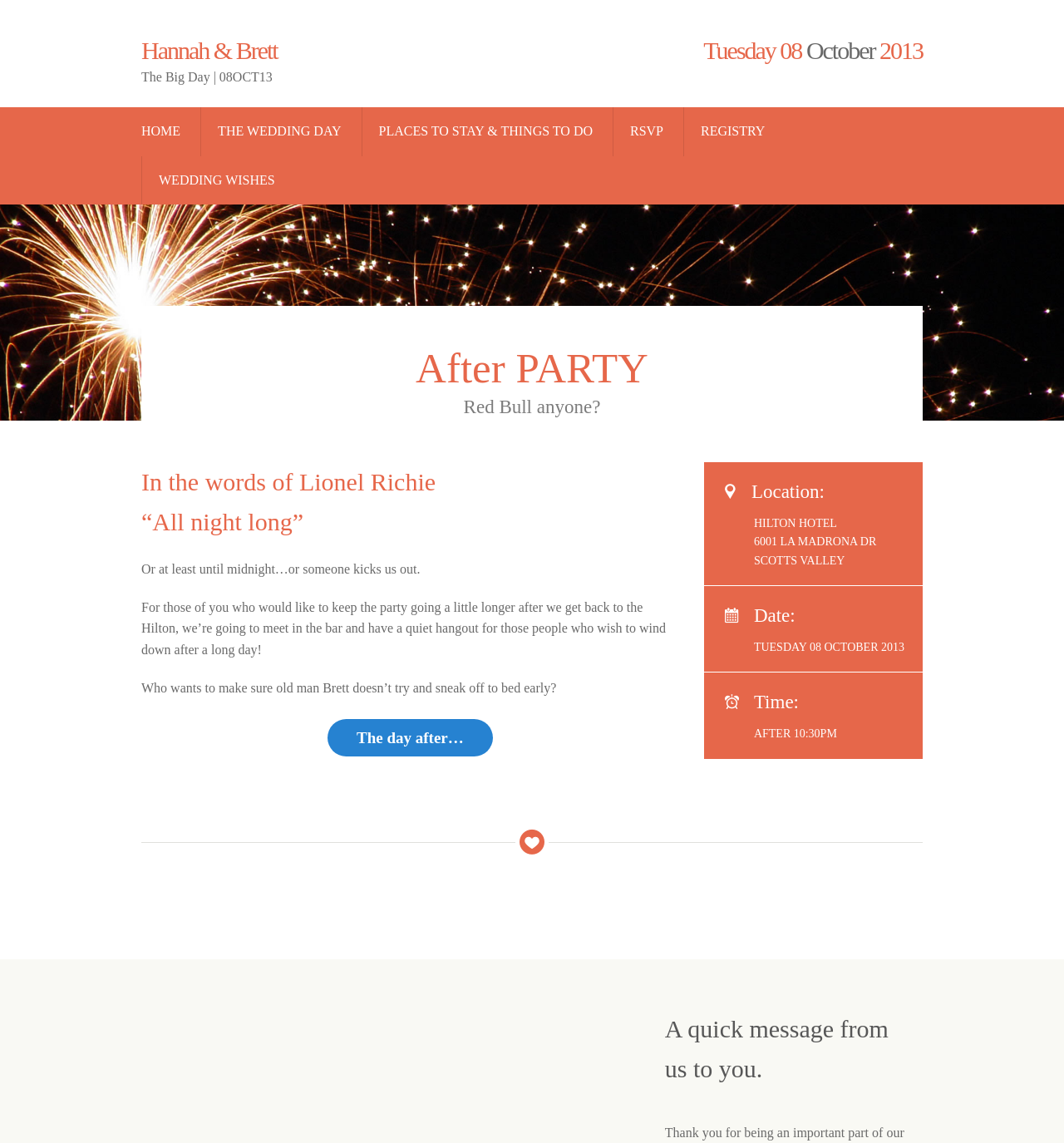Respond with a single word or phrase for the following question: 
What is the time of the after-party?

AFTER 10:30PM